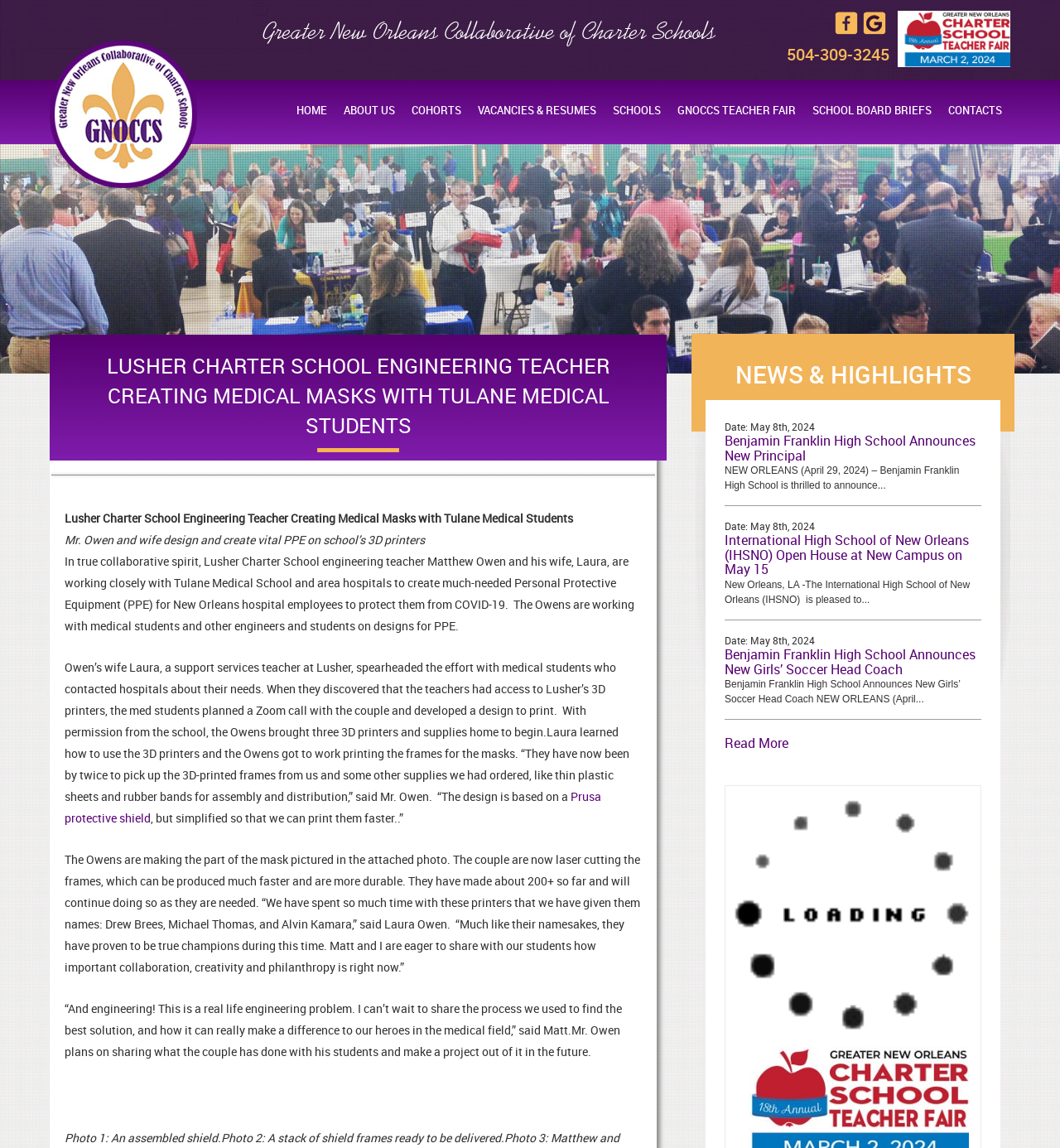Locate the bounding box coordinates of the element's region that should be clicked to carry out the following instruction: "Click the HOME link". The coordinates need to be four float numbers between 0 and 1, i.e., [left, top, right, bottom].

[0.272, 0.07, 0.316, 0.125]